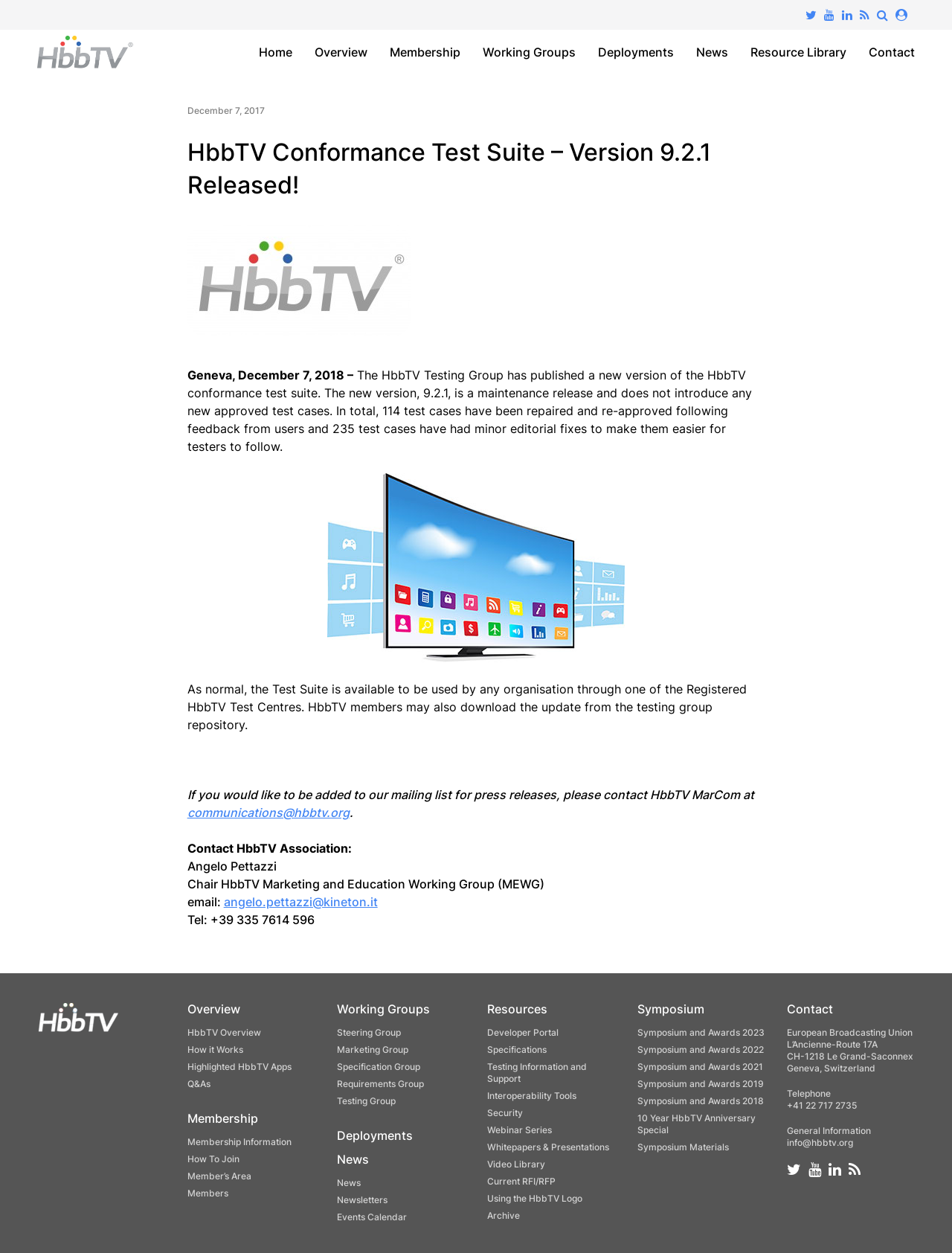Describe all the key features and sections of the webpage thoroughly.

The webpage is about the HbbTV Conformance Test Suite, with a focus on the release of version 9.2.1. At the top, there are several social media links, followed by a navigation menu with links to Home, Overview, Membership, Working Groups, Deployments, News, Resource Library, and Contact.

Below the navigation menu, there is a heading that announces the release of version 9.2.1 of the HbbTV conformance test suite. The text explains that this is a maintenance release with no new approved test cases, but 114 test cases have been repaired and re-approved, and 235 test cases have had minor editorial fixes.

On the left side of the page, there is a section with contact information, including an email address and phone number for Angelo Pettazzi, the Chair of the HbbTV Marketing and Education Working Group.

The page also features several sections with links to various resources, including Overview, Membership, Working Groups, Deployments, News, and Resources. Each section has multiple links to related pages or documents.

At the bottom of the page, there is a footer section with a logo and links to HbbTV Overview, How it Works, Highlighted HbbTV Apps, and Q&As. There are also links to Membership Information, How To Join, Member’s Area, and Members.

Overall, the webpage provides information about the HbbTV conformance test suite and its latest release, as well as resources and links to related pages and documents.